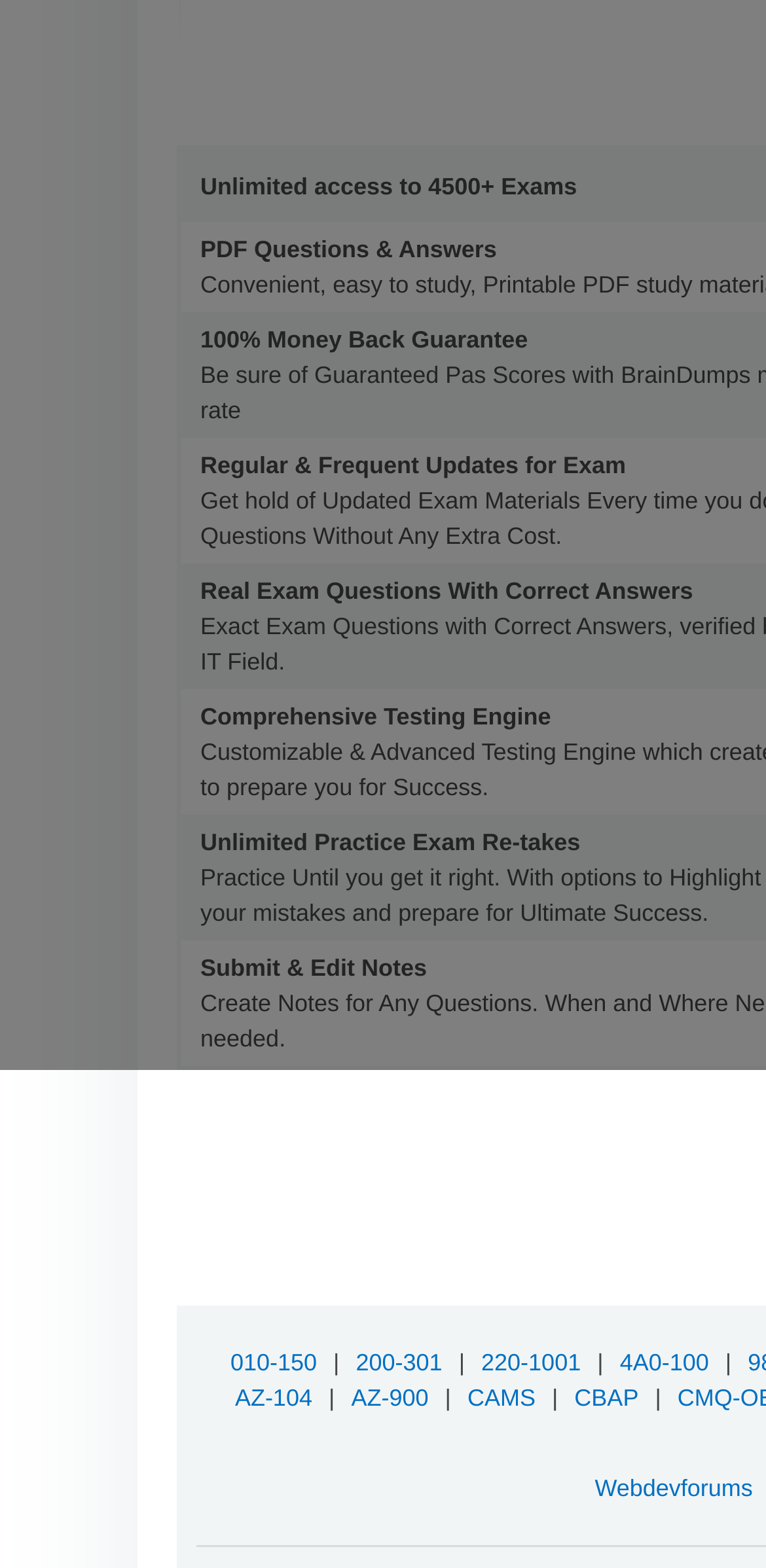Identify the coordinates of the bounding box for the element that must be clicked to accomplish the instruction: "access Webdevforums".

[0.764, 0.941, 0.996, 0.958]